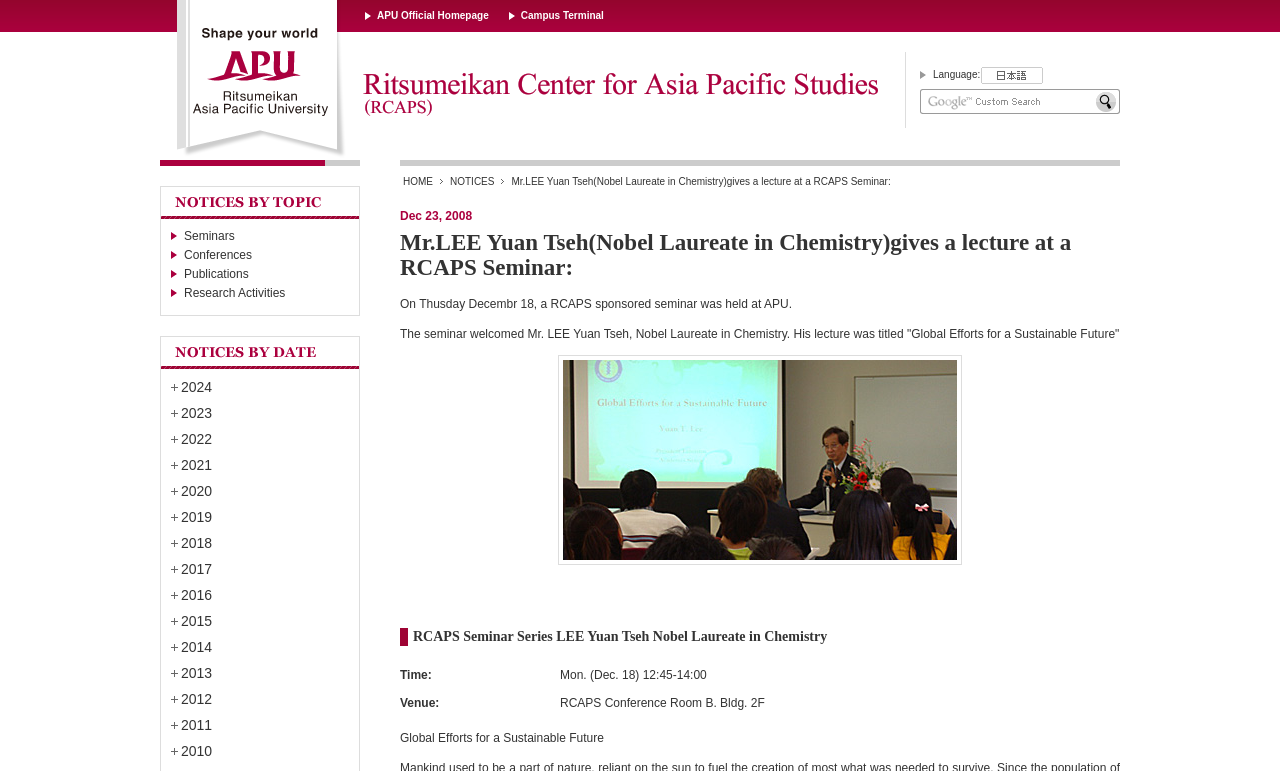Answer the following in one word or a short phrase: 
What is the date of the seminar?

Dec 18, 2008